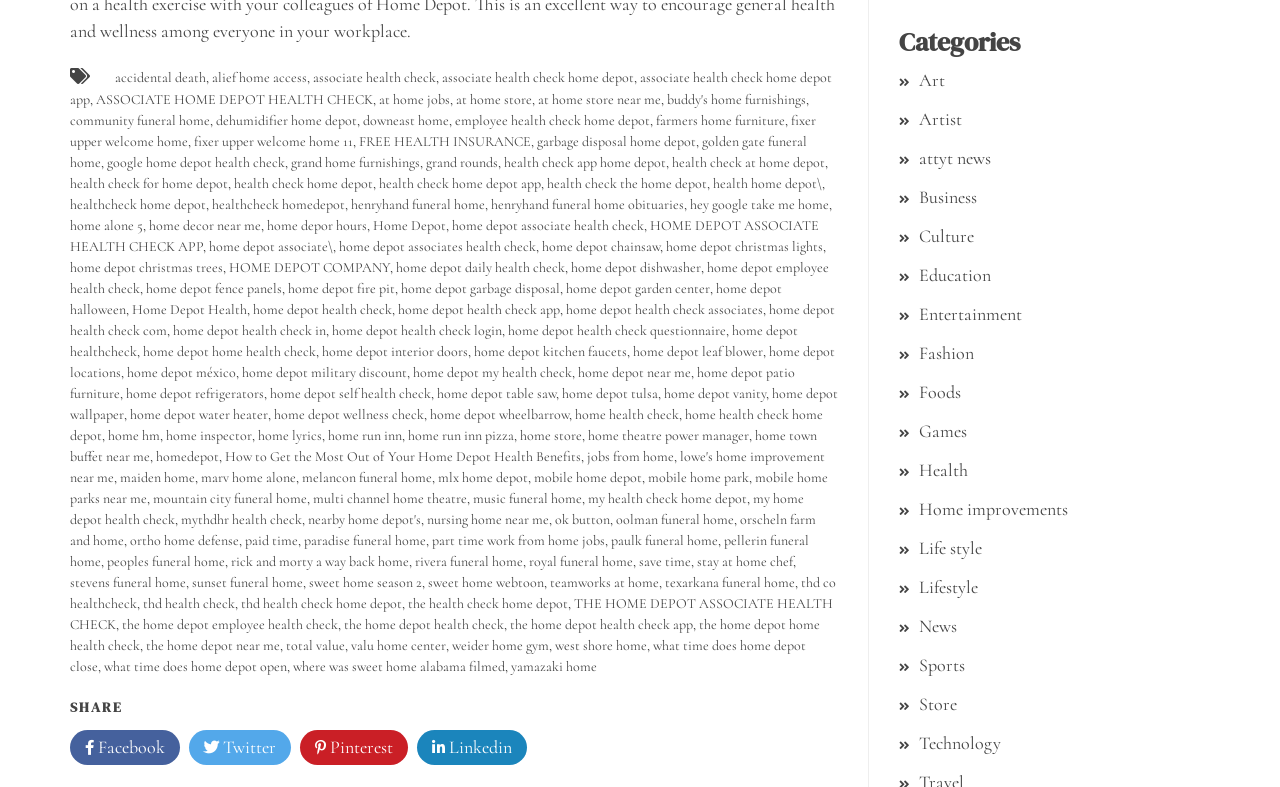Kindly determine the bounding box coordinates for the clickable area to achieve the given instruction: "click on accidental death".

[0.09, 0.087, 0.161, 0.109]